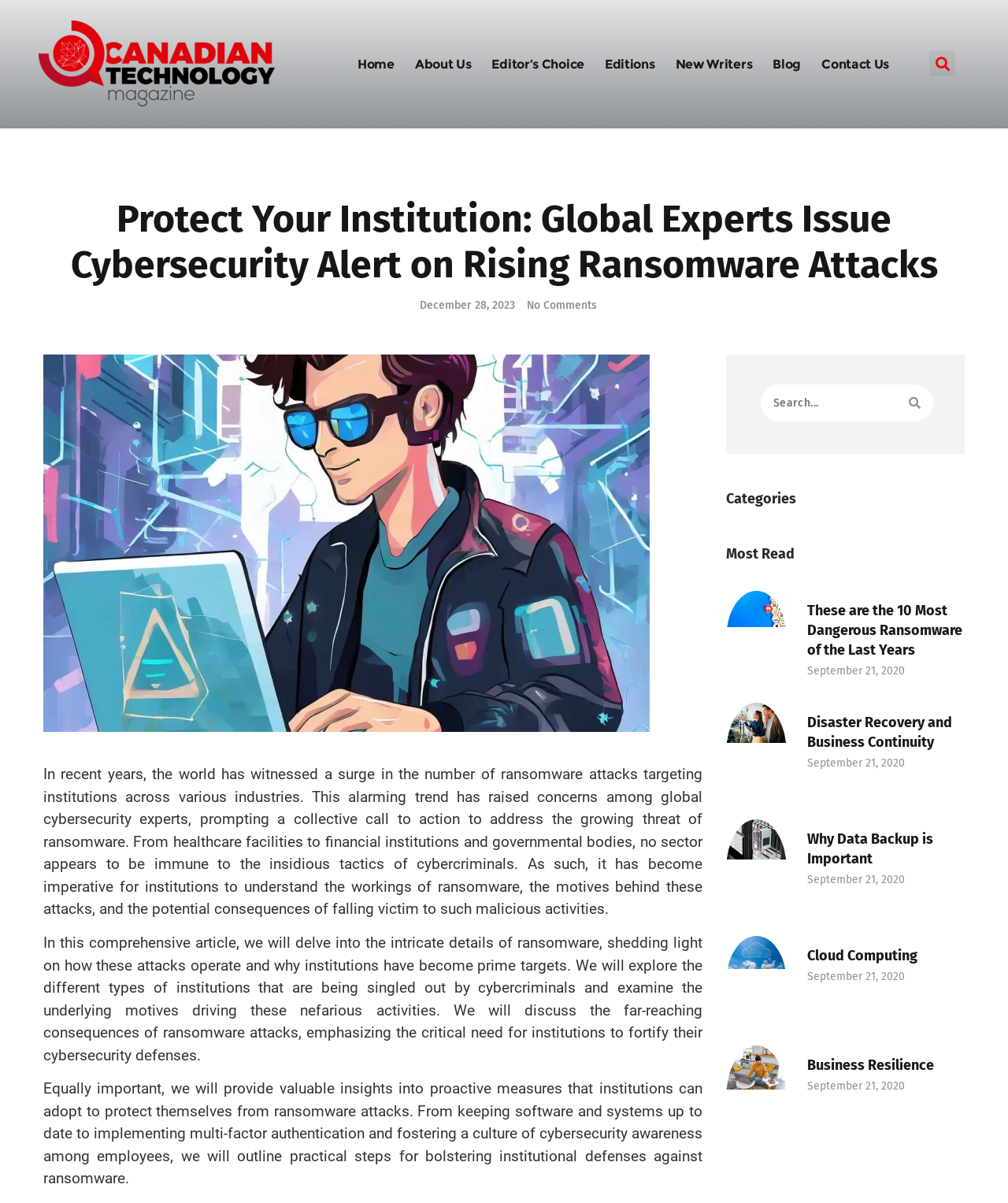What is the topic of the main article?
Provide a detailed answer to the question, using the image to inform your response.

The main article on the webpage appears to be about ransomware attacks, as indicated by the heading 'Protect Your Institution: Global Experts Issue Cybersecurity Alert on Rising Ransomware Attacks' and the text that follows, which discusses the surge in ransomware attacks and their impact on institutions.